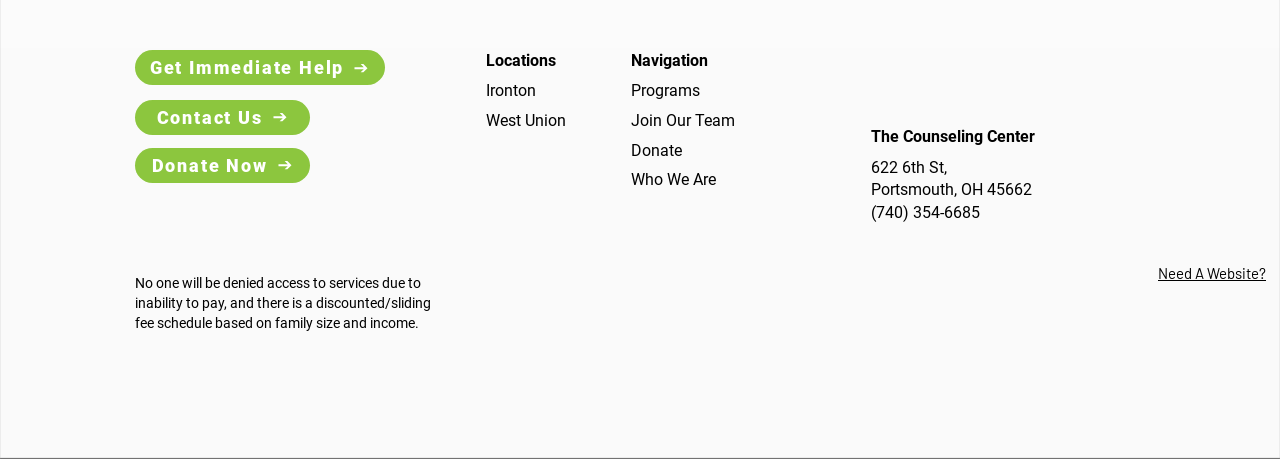What is the name of the organization?
Using the visual information from the image, give a one-word or short-phrase answer.

The Counseling Center